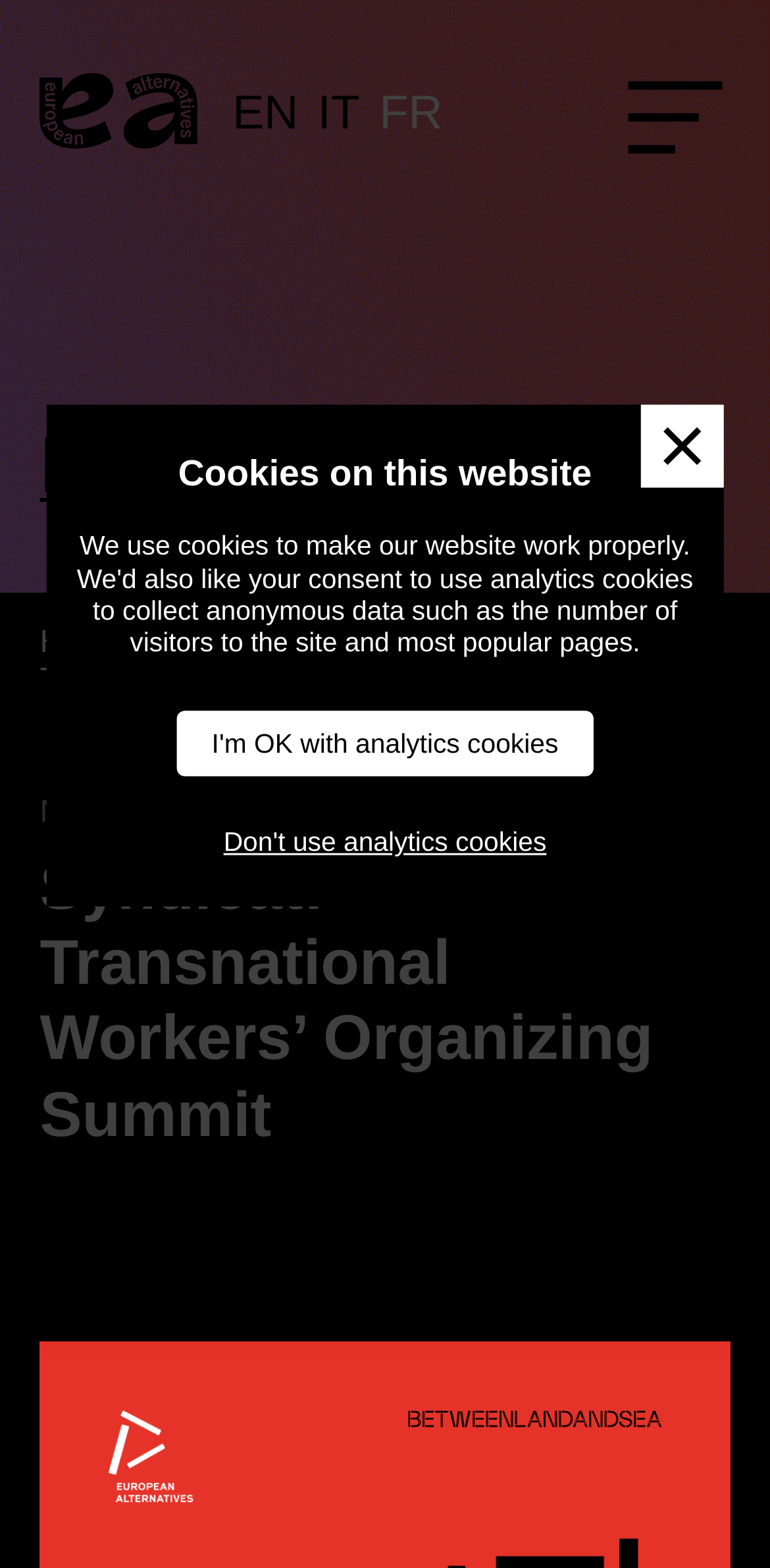Identify and extract the main heading from the webpage.

Syndicat! – Transnational Workers’ Organizing Summit